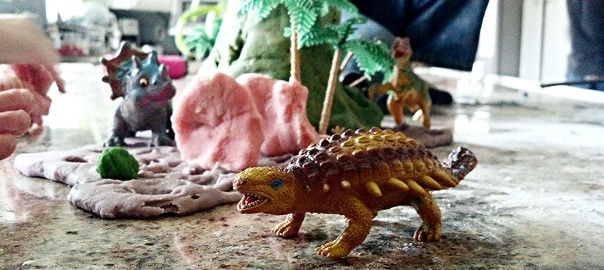How many dinosaur figures are surrounding the ankylosaurus?
Please interpret the details in the image and answer the question thoroughly.

According to the caption, surrounding the ankylosaurus are other dinosaur figures, including a small stegosaurus and a T-rex, which implies that there are two dinosaur figures surrounding the ankylosaurus.